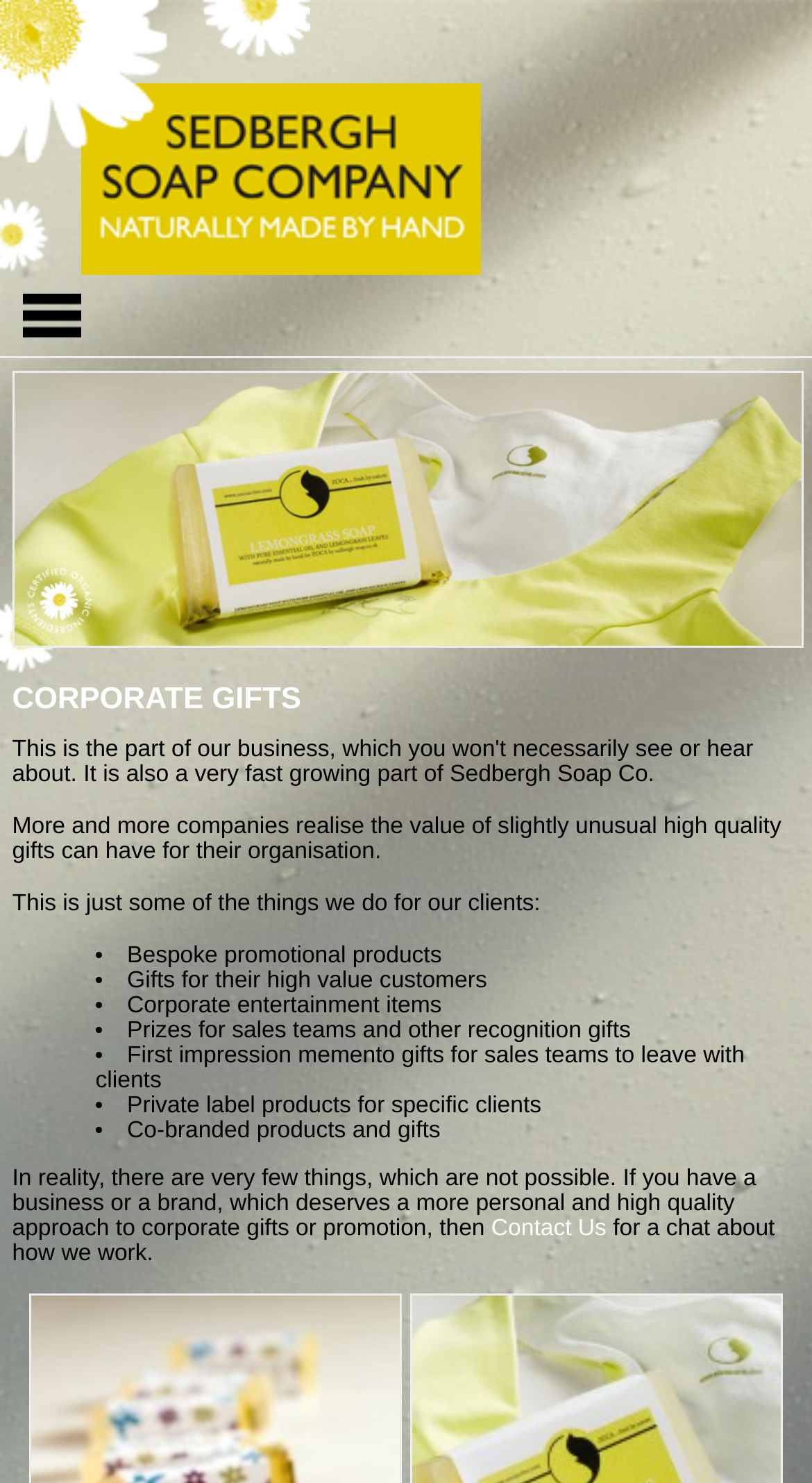Respond to the following question using a concise word or phrase: 
How can users contact the company?

Contact Us